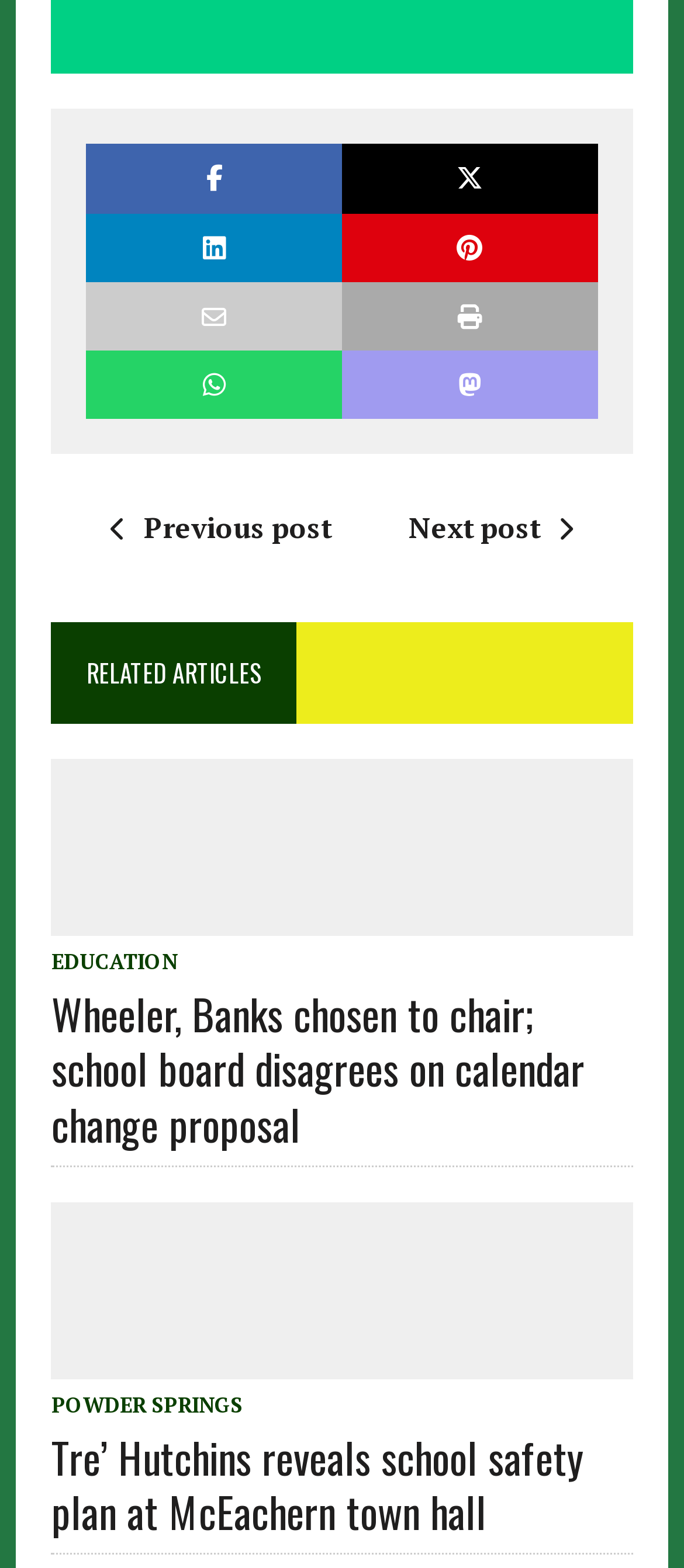Please identify the bounding box coordinates for the region that you need to click to follow this instruction: "Click the previous post link".

[0.136, 0.324, 0.485, 0.349]